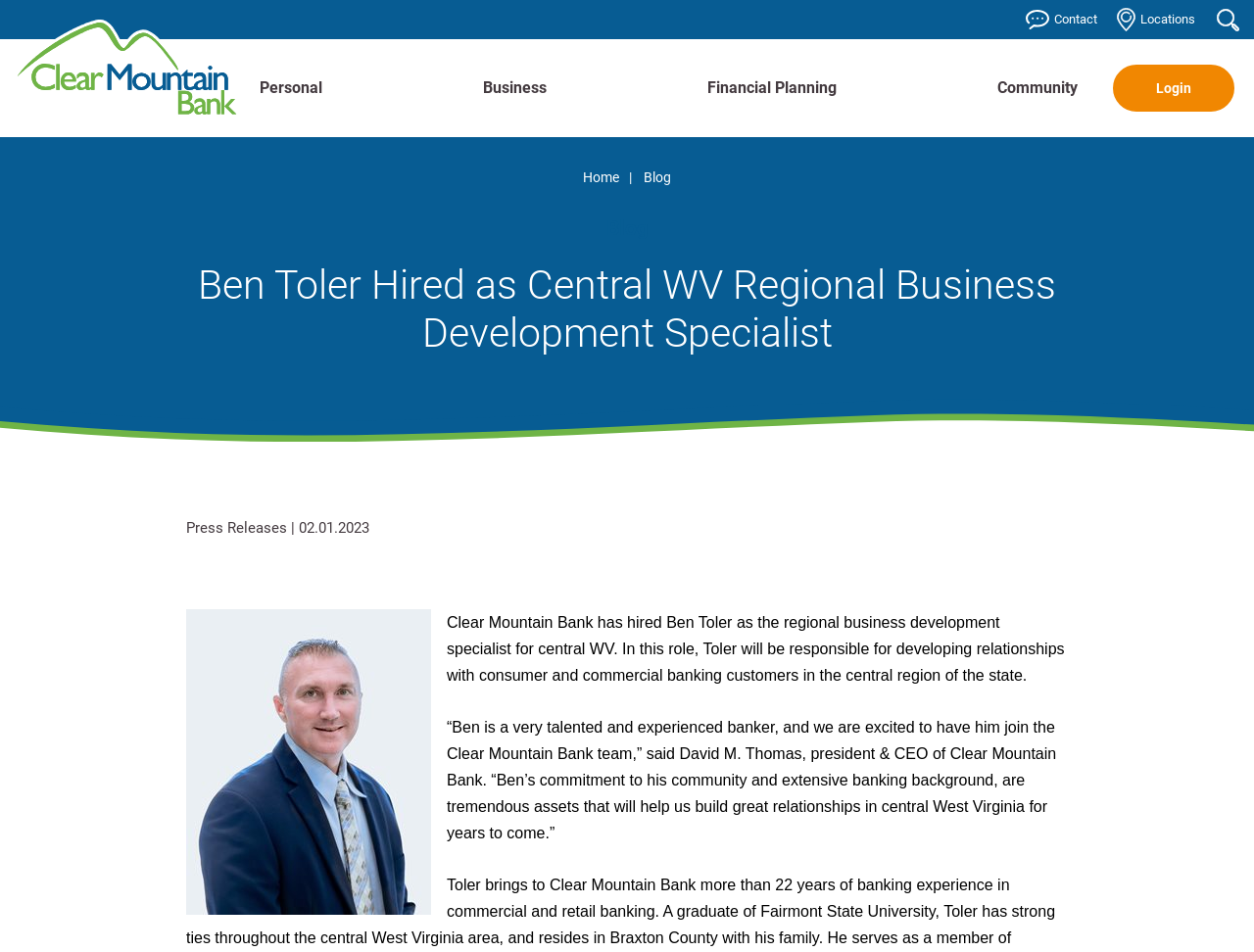Locate the bounding box coordinates of the clickable region necessary to complete the following instruction: "View the Blog page". Provide the coordinates in the format of four float numbers between 0 and 1, i.e., [left, top, right, bottom].

[0.514, 0.174, 0.535, 0.199]